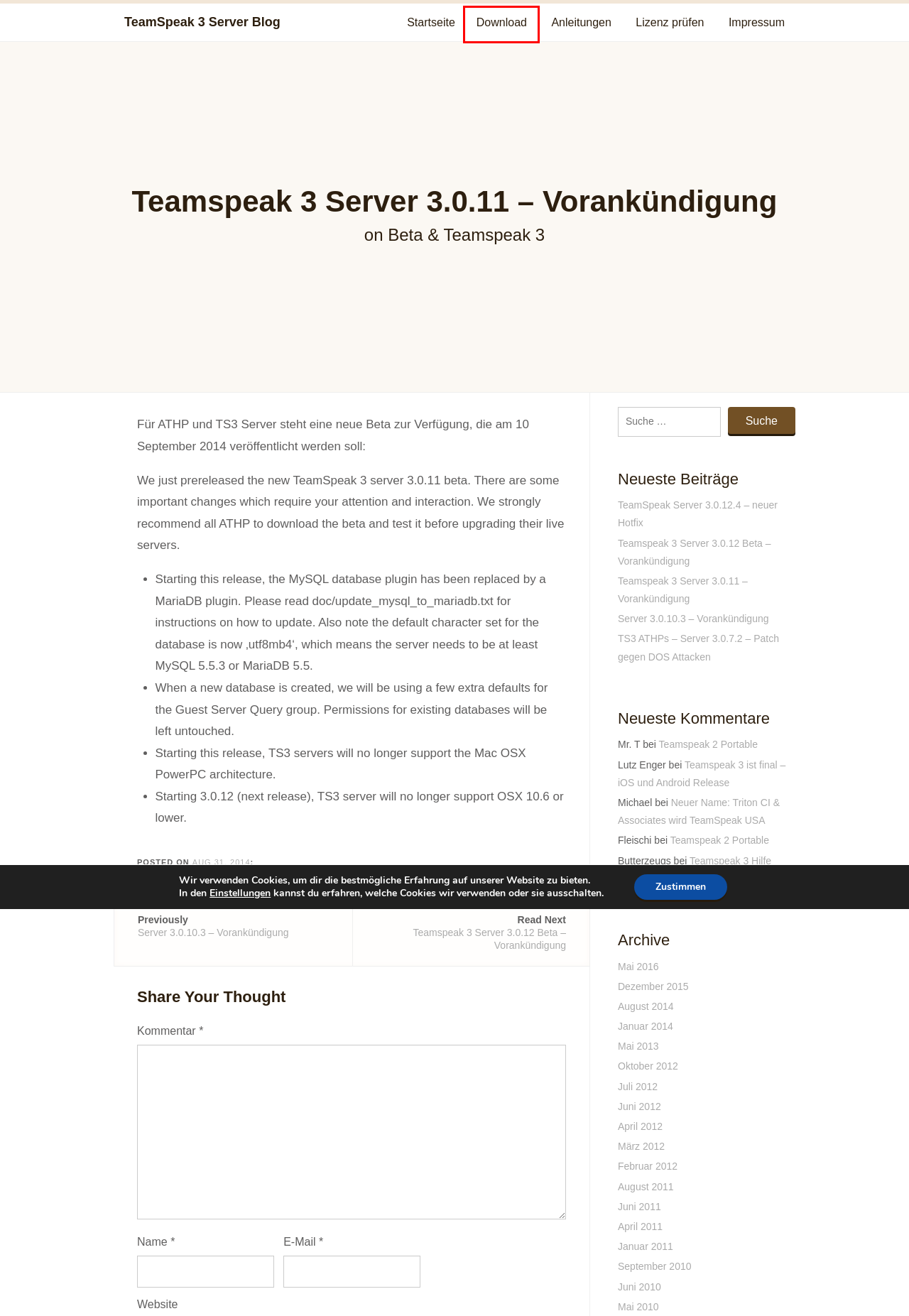You have a screenshot of a webpage with an element surrounded by a red bounding box. Choose the webpage description that best describes the new page after clicking the element inside the red bounding box. Here are the candidates:
A. April 2012 – TeamSpeak 3 Server Blog
B. Dezember 2015 – TeamSpeak 3 Server Blog
C. Download – TeamSpeak 3 Server Blog
D. Januar 2011 – TeamSpeak 3 Server Blog
E. Server 3.0.10.3 – Vorankündigung – TeamSpeak 3 Server Blog
F. TS3 ATHPs – Server 3.0.7.2 – Patch gegen DOS Attacken – TeamSpeak 3 Server Blog
G. Teamspeak 3 ist final – iOS und Android Release – TeamSpeak 3 Server Blog
H. Neuer Name: Triton CI & Associates wird TeamSpeak USA – TeamSpeak 3 Server Blog

C